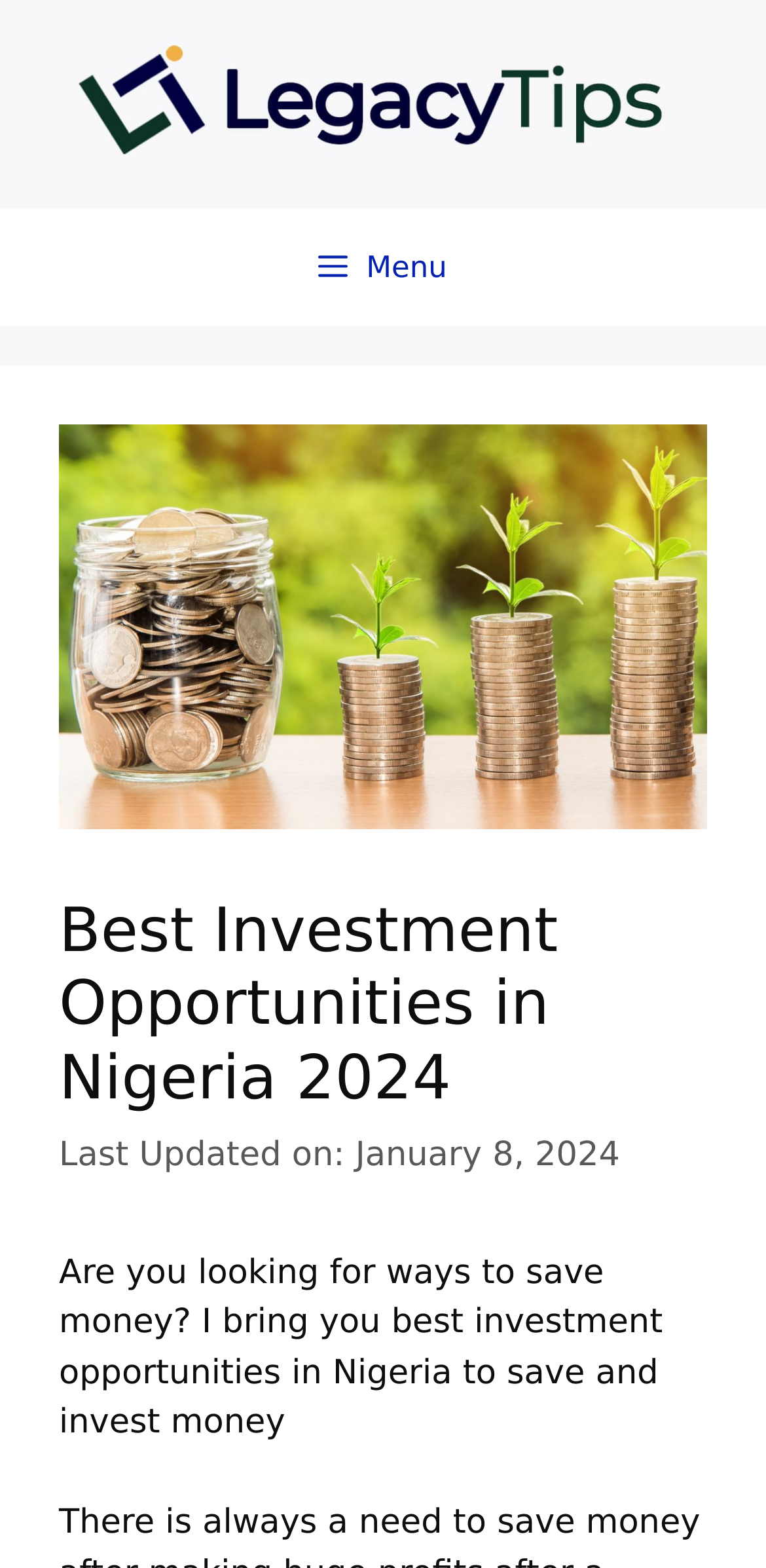Please find the main title text of this webpage.

Best Investment Opportunities in Nigeria 2024